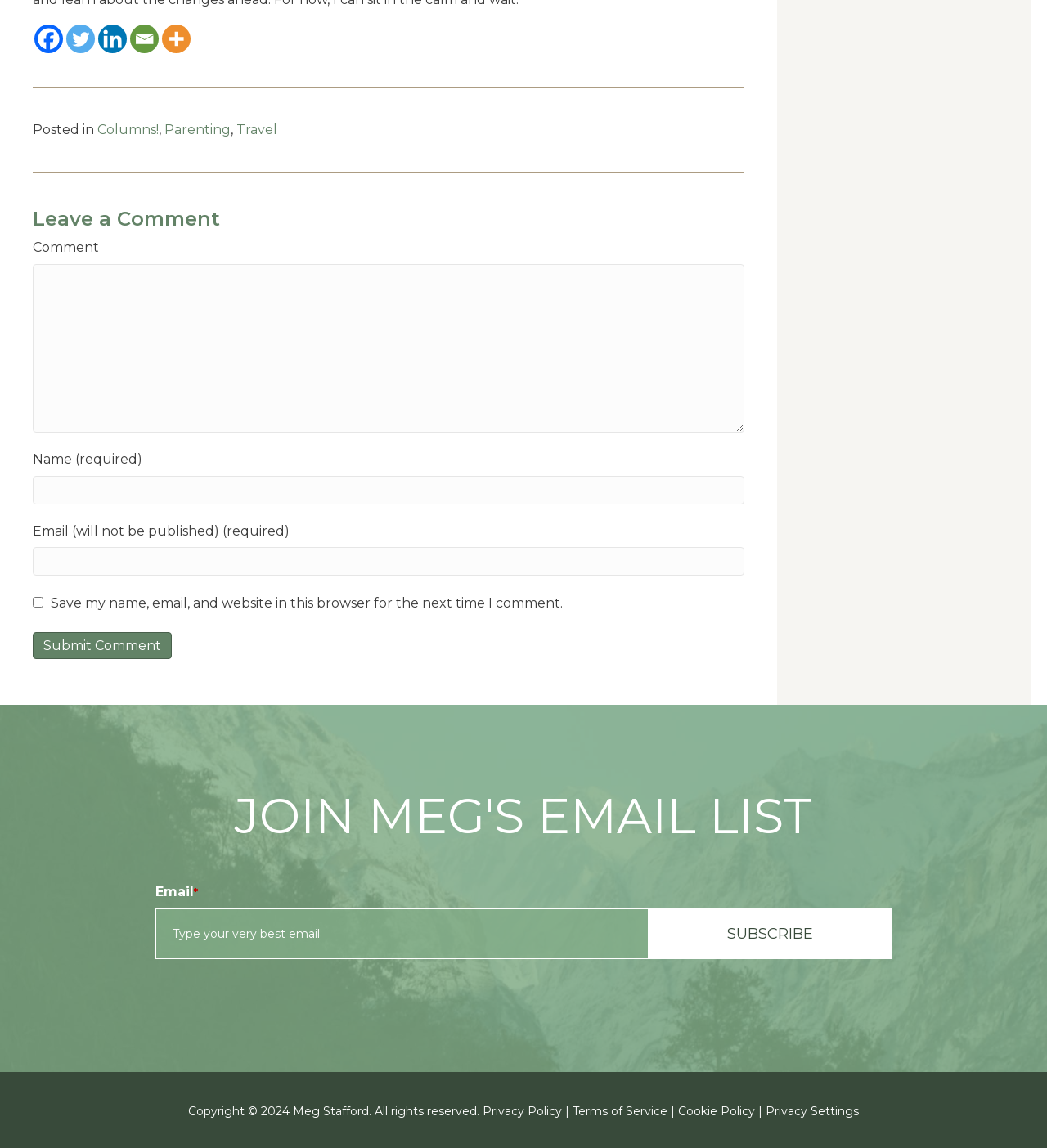Please find the bounding box coordinates of the element that needs to be clicked to perform the following instruction: "Click on Facebook link". The bounding box coordinates should be four float numbers between 0 and 1, represented as [left, top, right, bottom].

[0.033, 0.021, 0.06, 0.046]